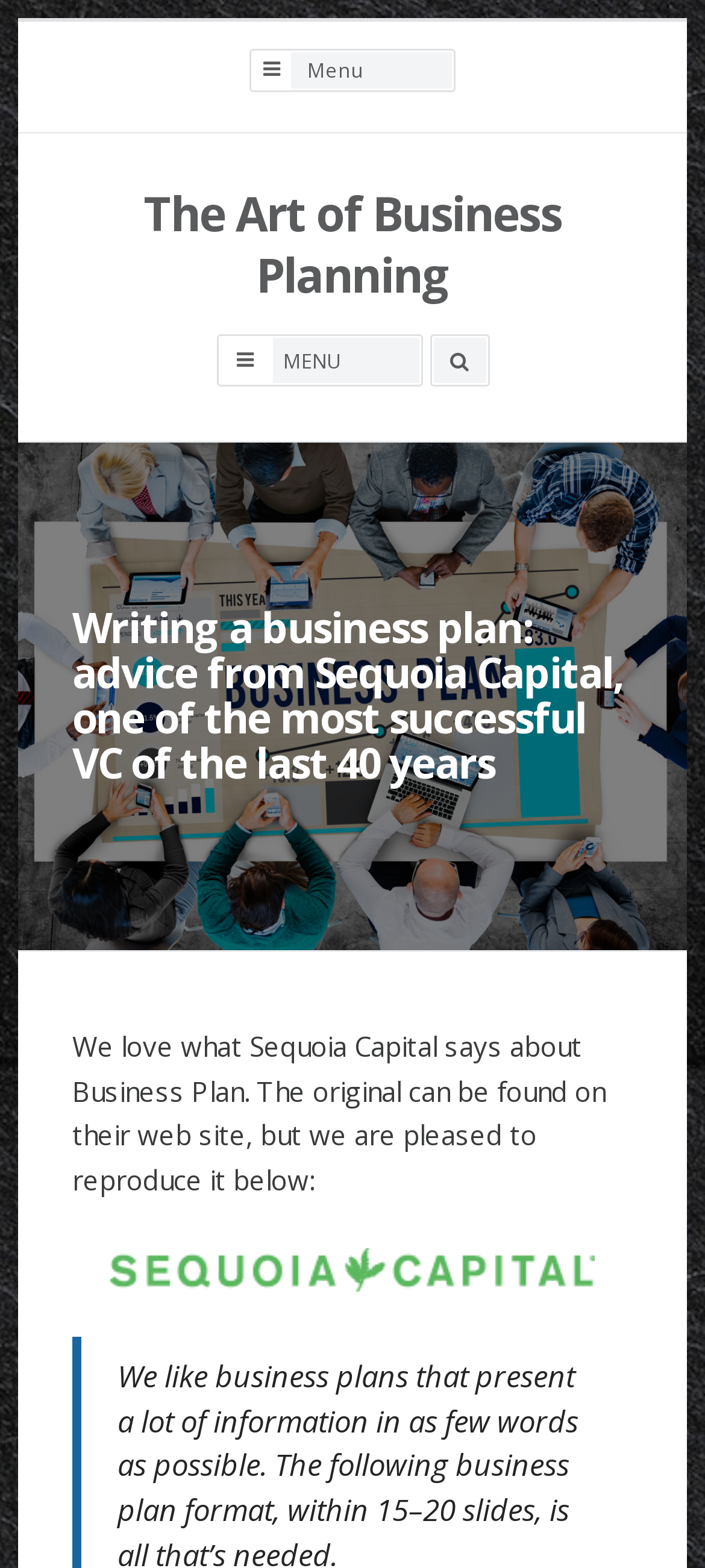Based on the element description, predict the bounding box coordinates (top-left x, top-left y, bottom-right x, bottom-right y) for the UI element in the screenshot: Search box

[0.614, 0.215, 0.688, 0.244]